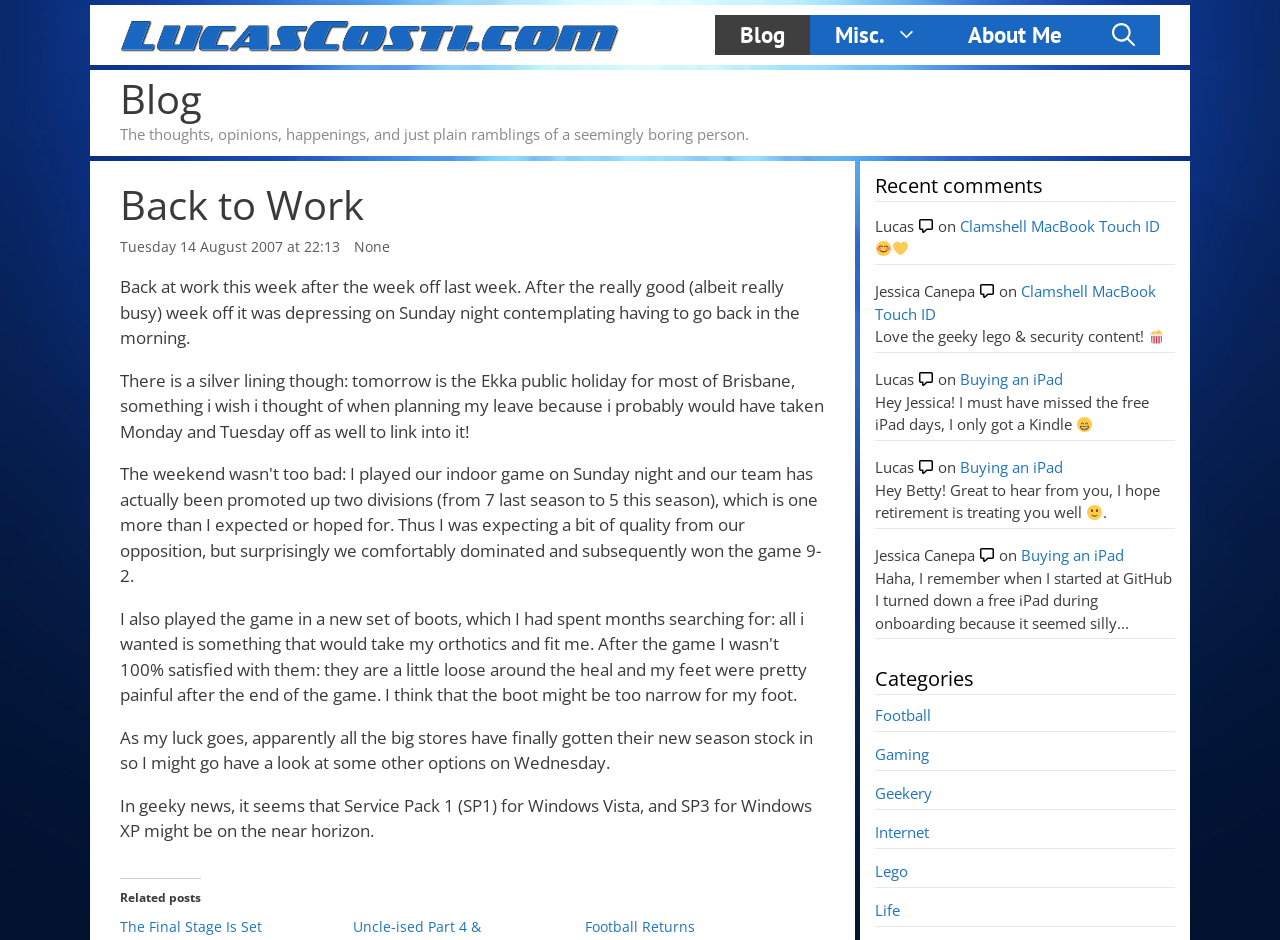Could you find the bounding box coordinates of the clickable area to complete this instruction: "Click the 'Blog' link"?

[0.559, 0.016, 0.633, 0.059]